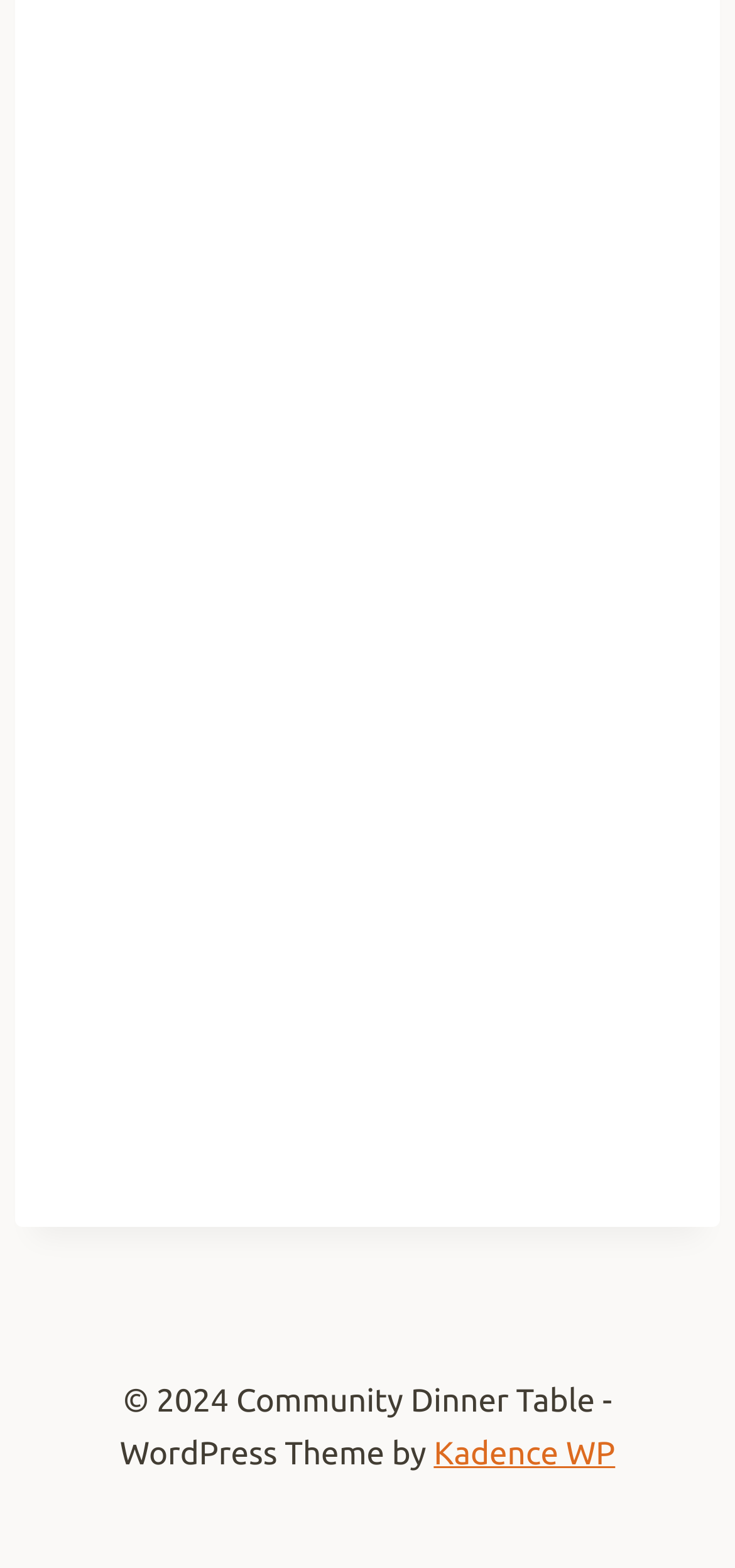How many images are on the webpage?
Give a single word or phrase answer based on the content of the image.

2